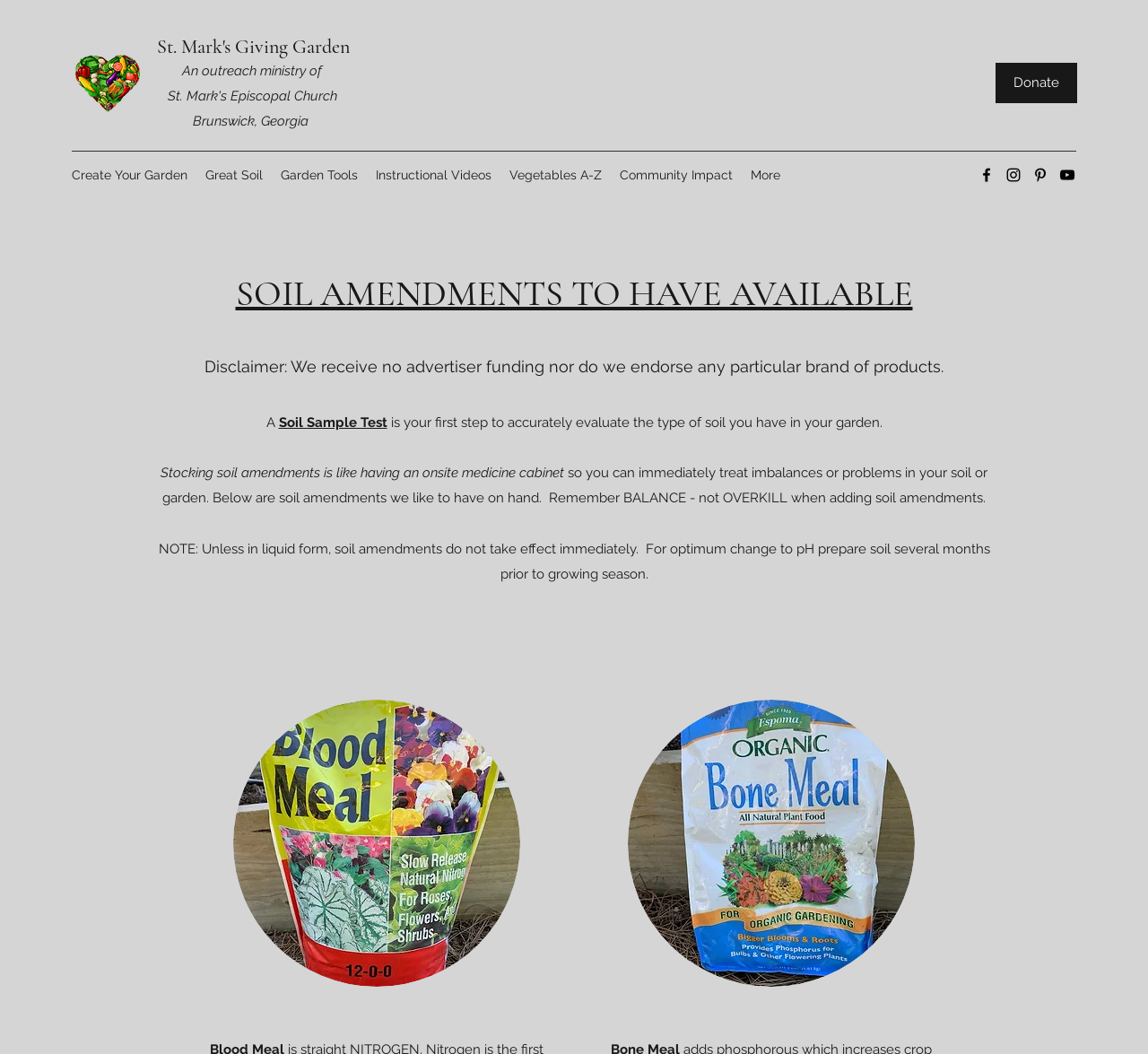Determine the bounding box coordinates of the UI element described by: "Donate".

[0.867, 0.06, 0.938, 0.098]